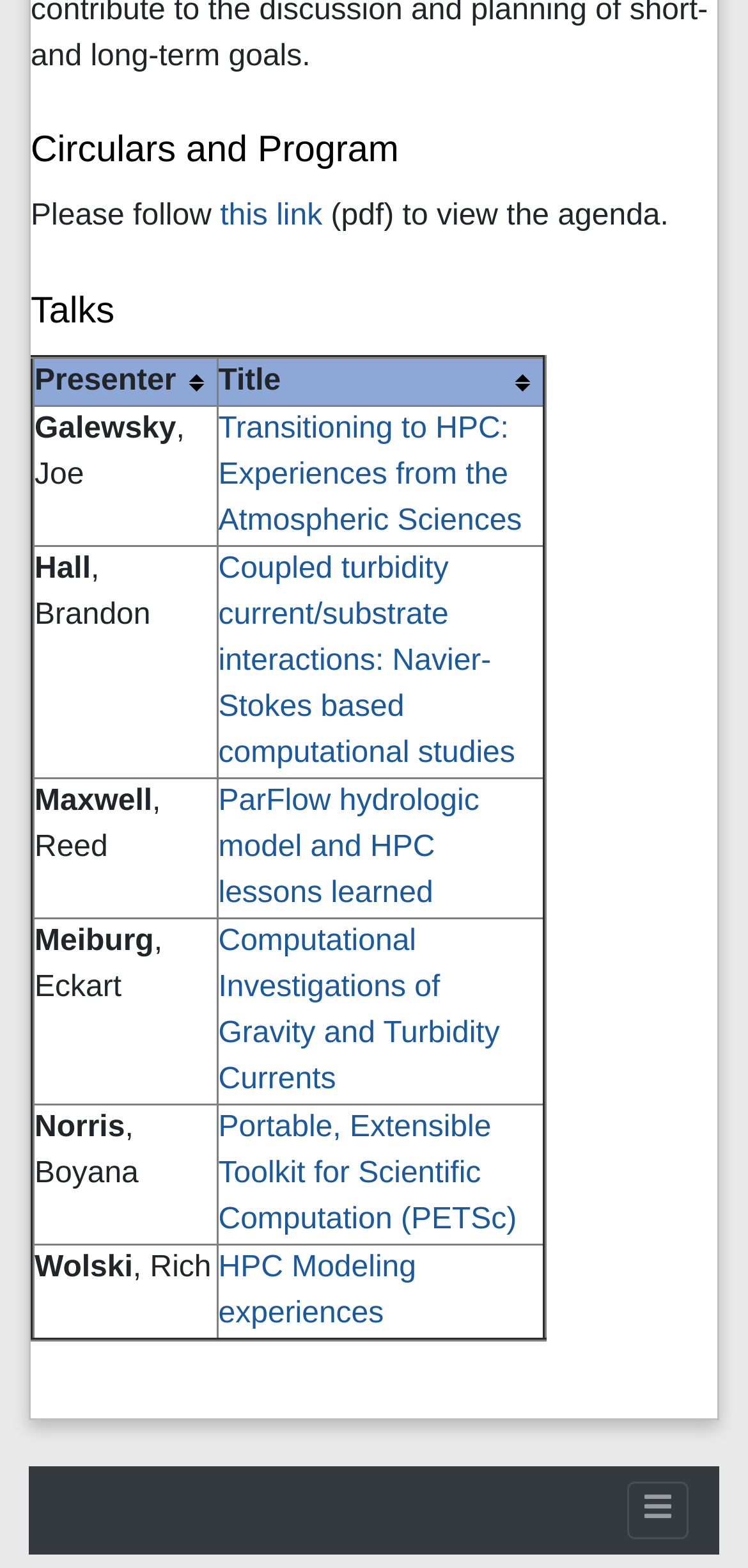Answer with a single word or phrase: 
What is the icon at the bottom right?

Button